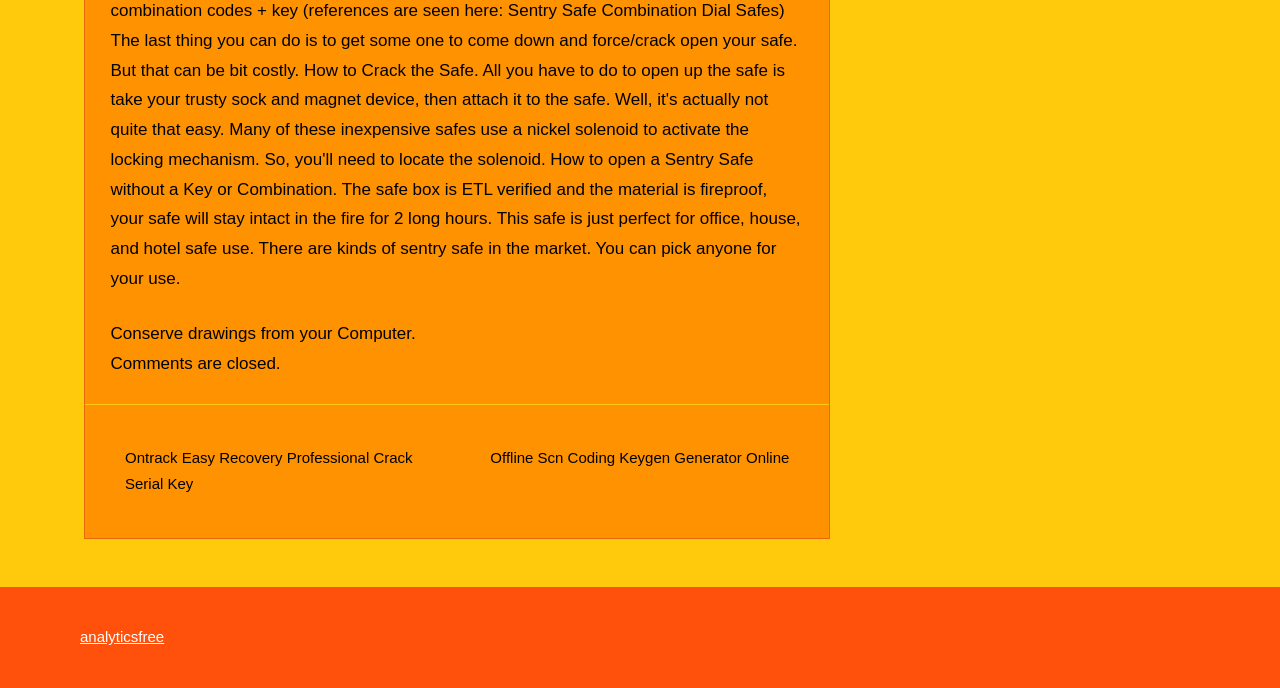Please provide a one-word or short phrase answer to the question:
How many sections are there on this webpage?

2